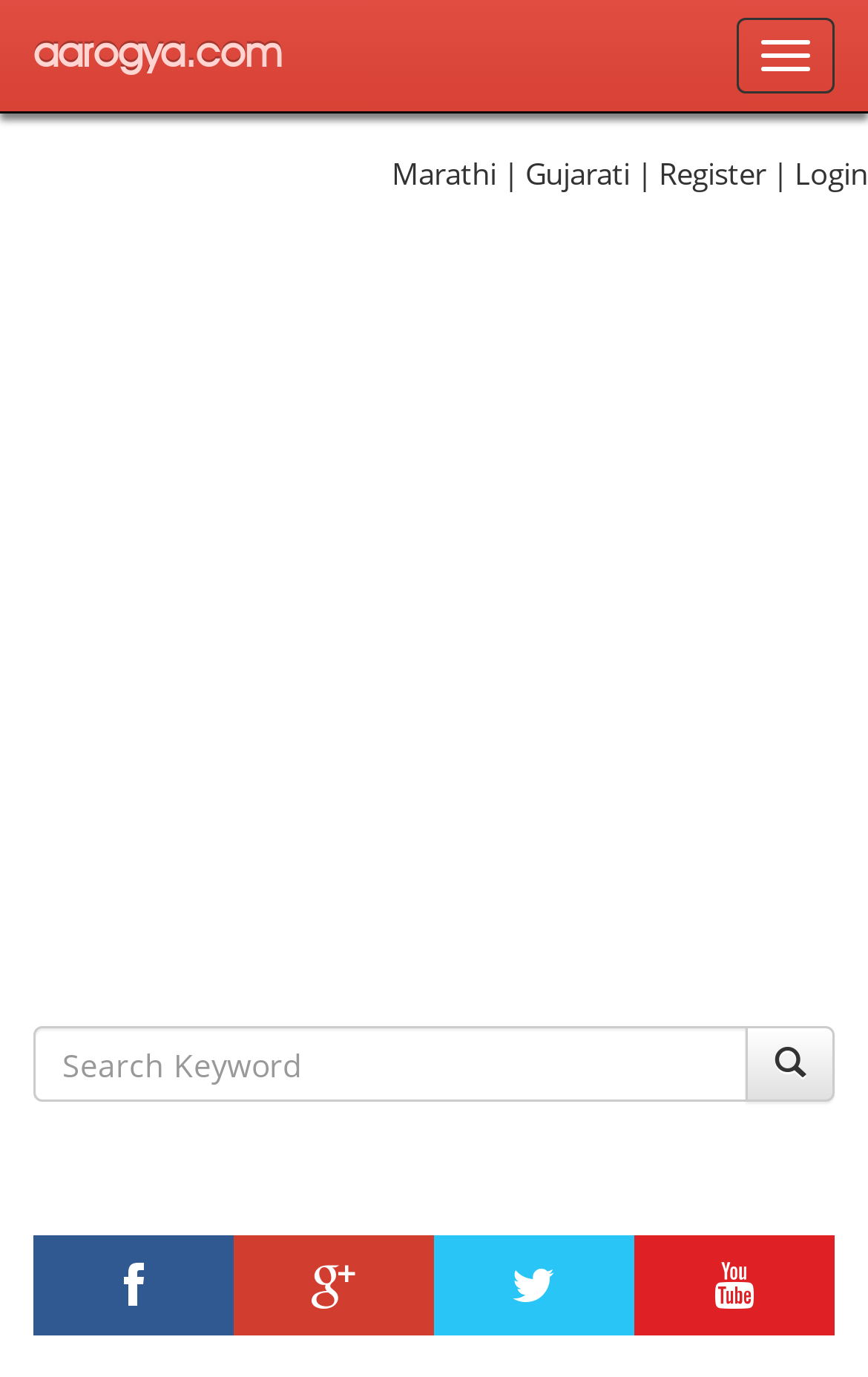Please locate the clickable area by providing the bounding box coordinates to follow this instruction: "Toggle navigation".

[0.849, 0.013, 0.962, 0.068]